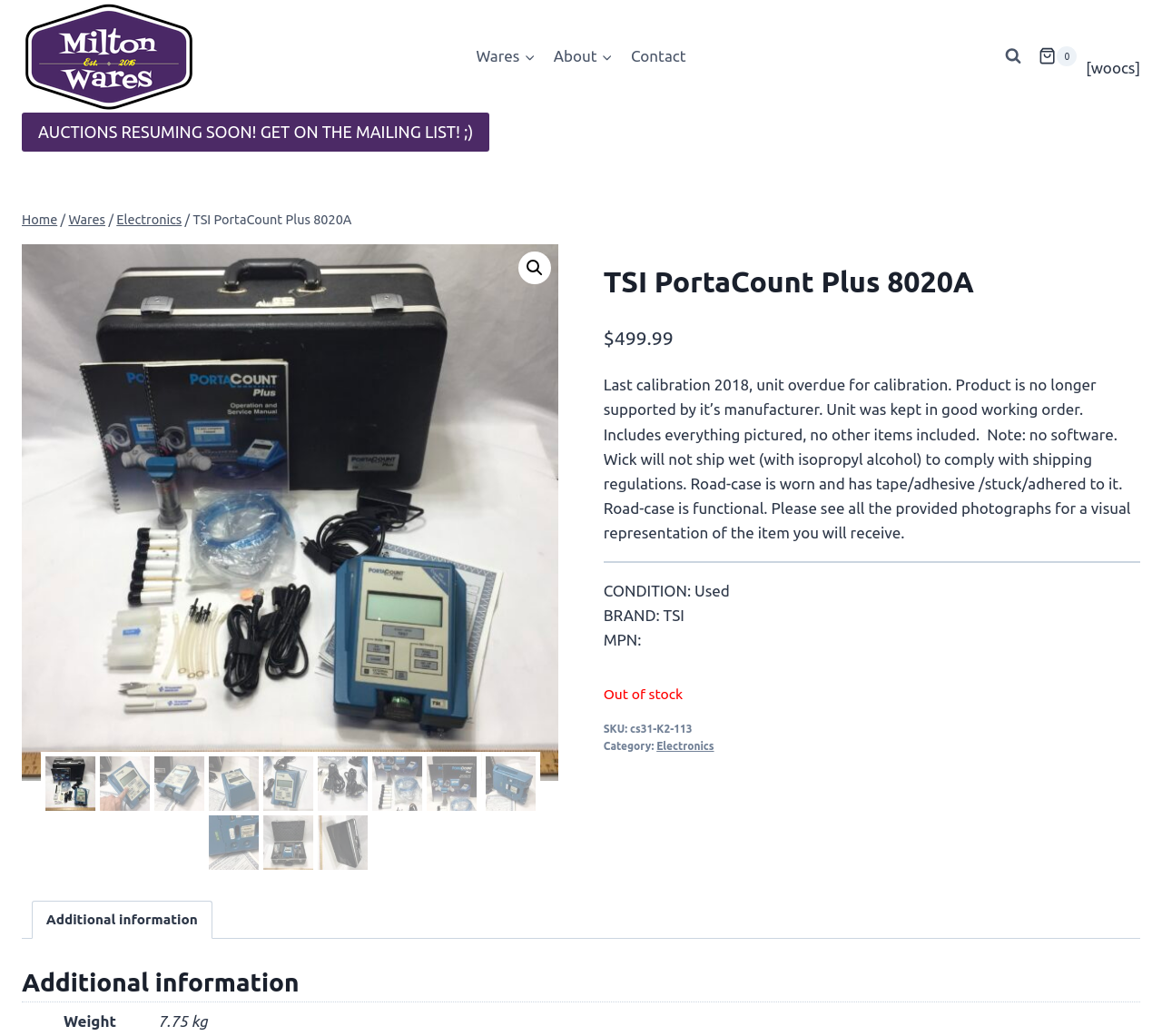Identify and provide the bounding box for the element described by: "Home".

[0.019, 0.205, 0.049, 0.219]